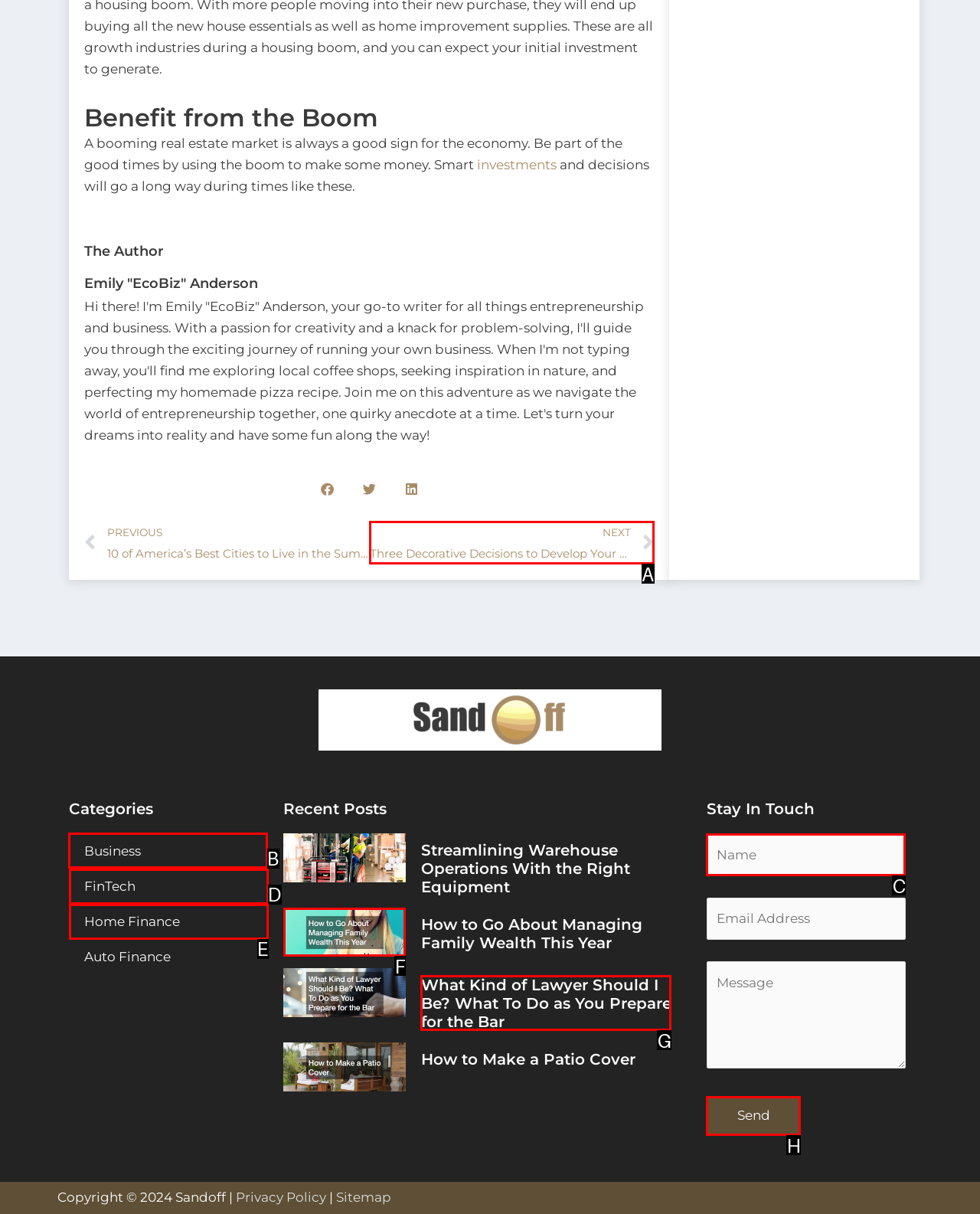Which UI element should be clicked to perform the following task: Click on the 'Business' category link? Answer with the corresponding letter from the choices.

B